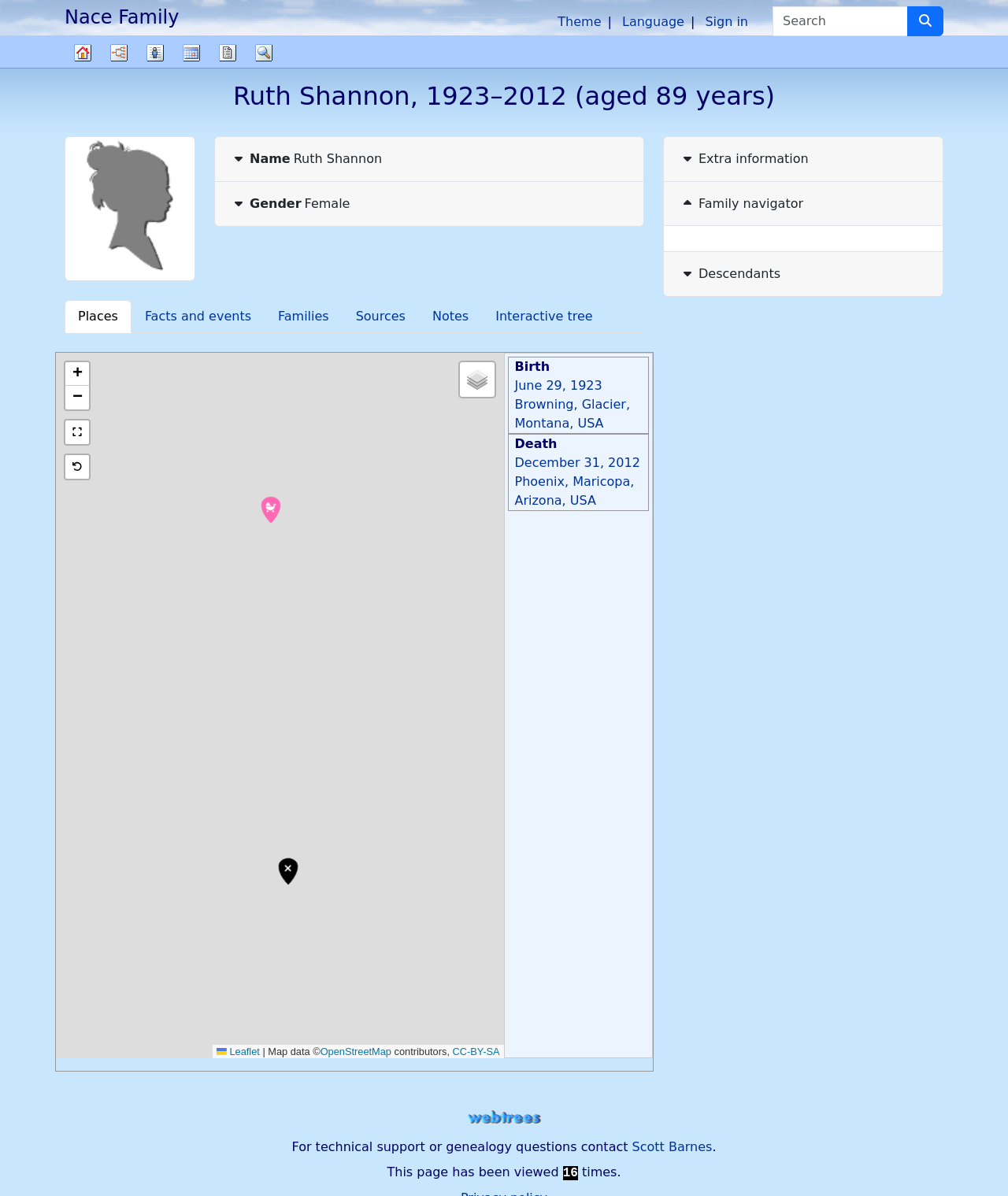Respond with a single word or phrase:
What is Ruth Shannon's birthplace?

Browning, Glacier, Montana, USA